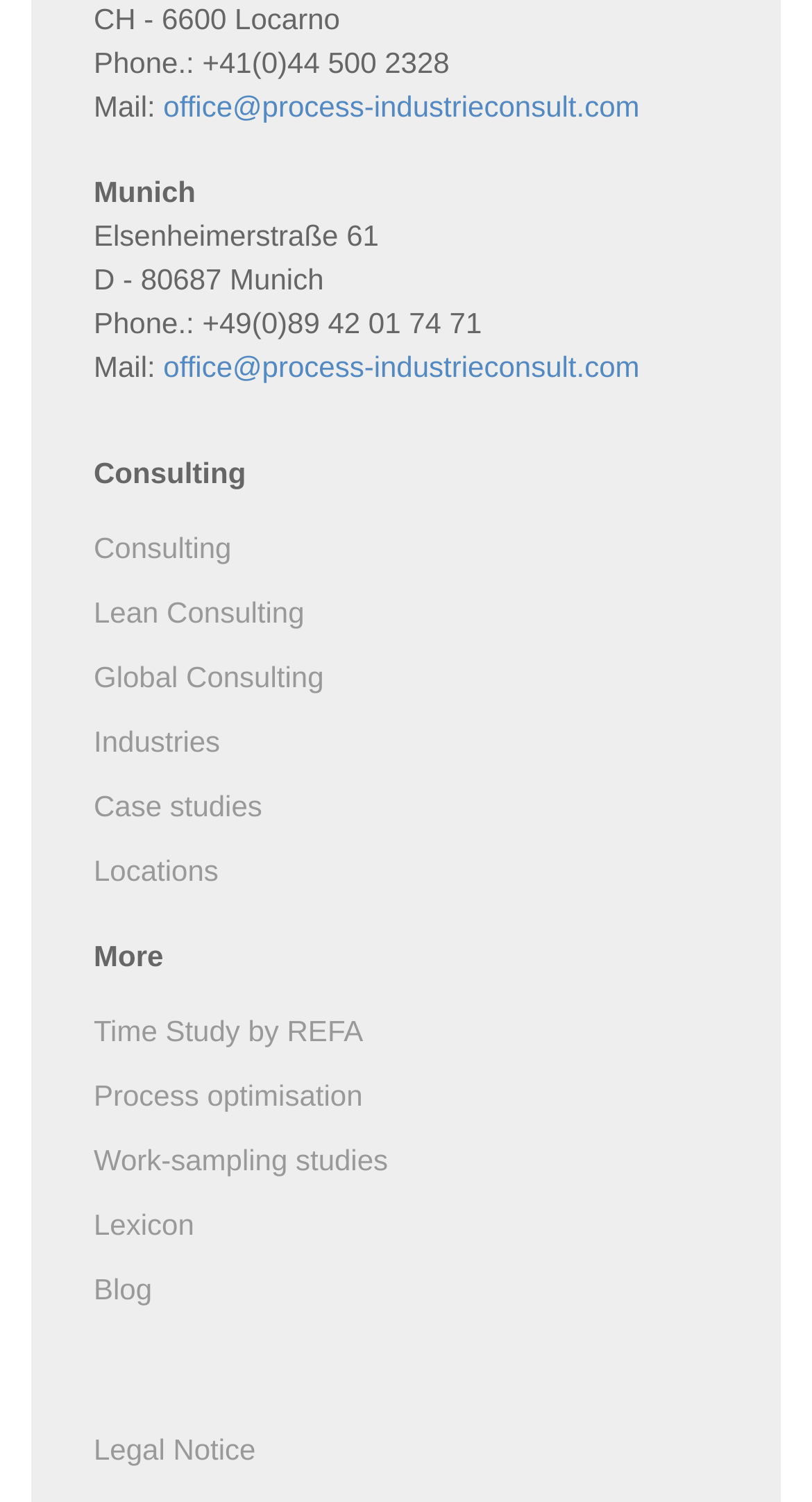Provide the bounding box coordinates of the HTML element this sentence describes: "Work-sampling studies". The bounding box coordinates consist of four float numbers between 0 and 1, i.e., [left, top, right, bottom].

[0.115, 0.752, 0.885, 0.795]